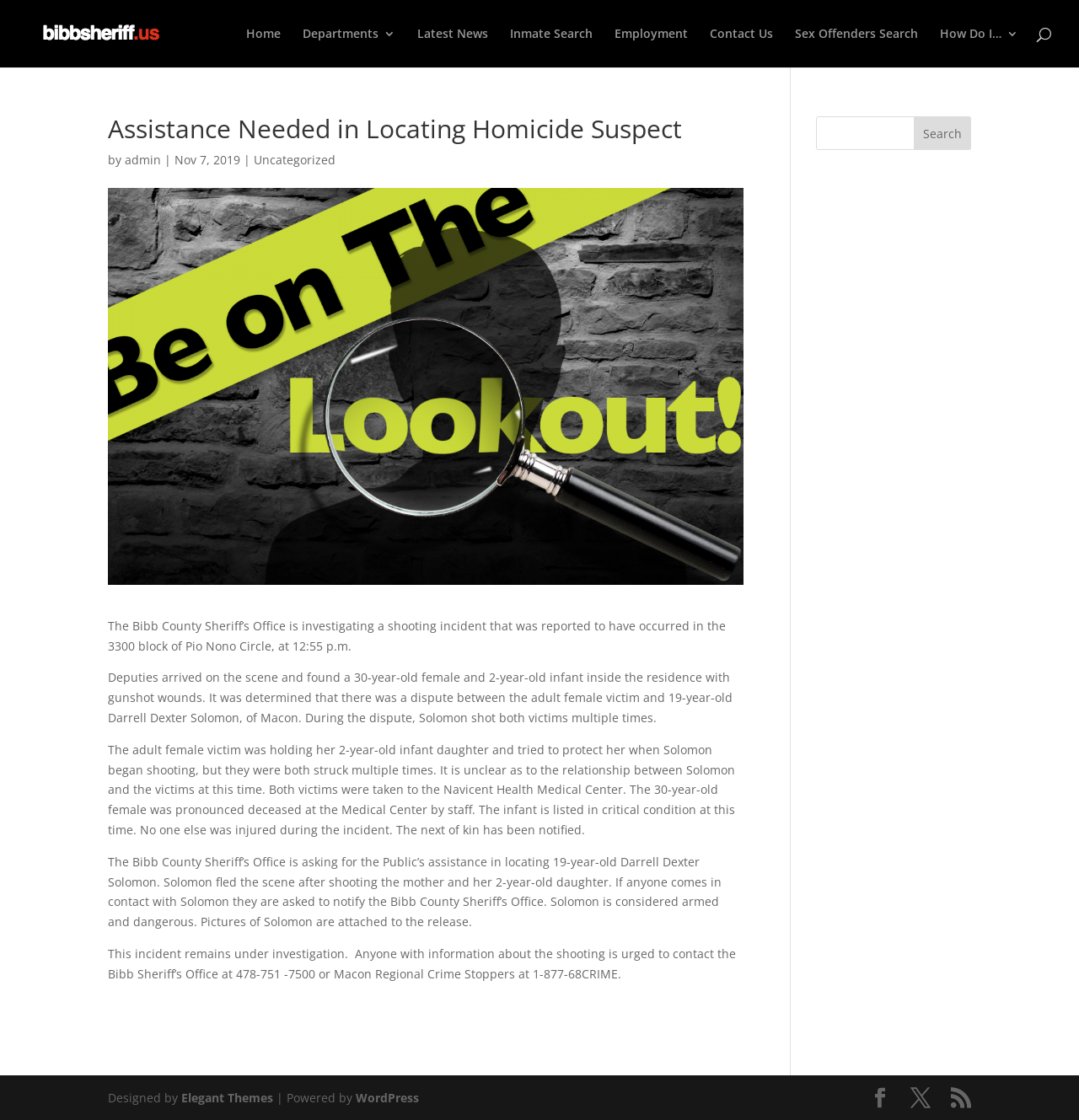Identify the bounding box coordinates of the part that should be clicked to carry out this instruction: "Go to Home page".

[0.228, 0.025, 0.26, 0.06]